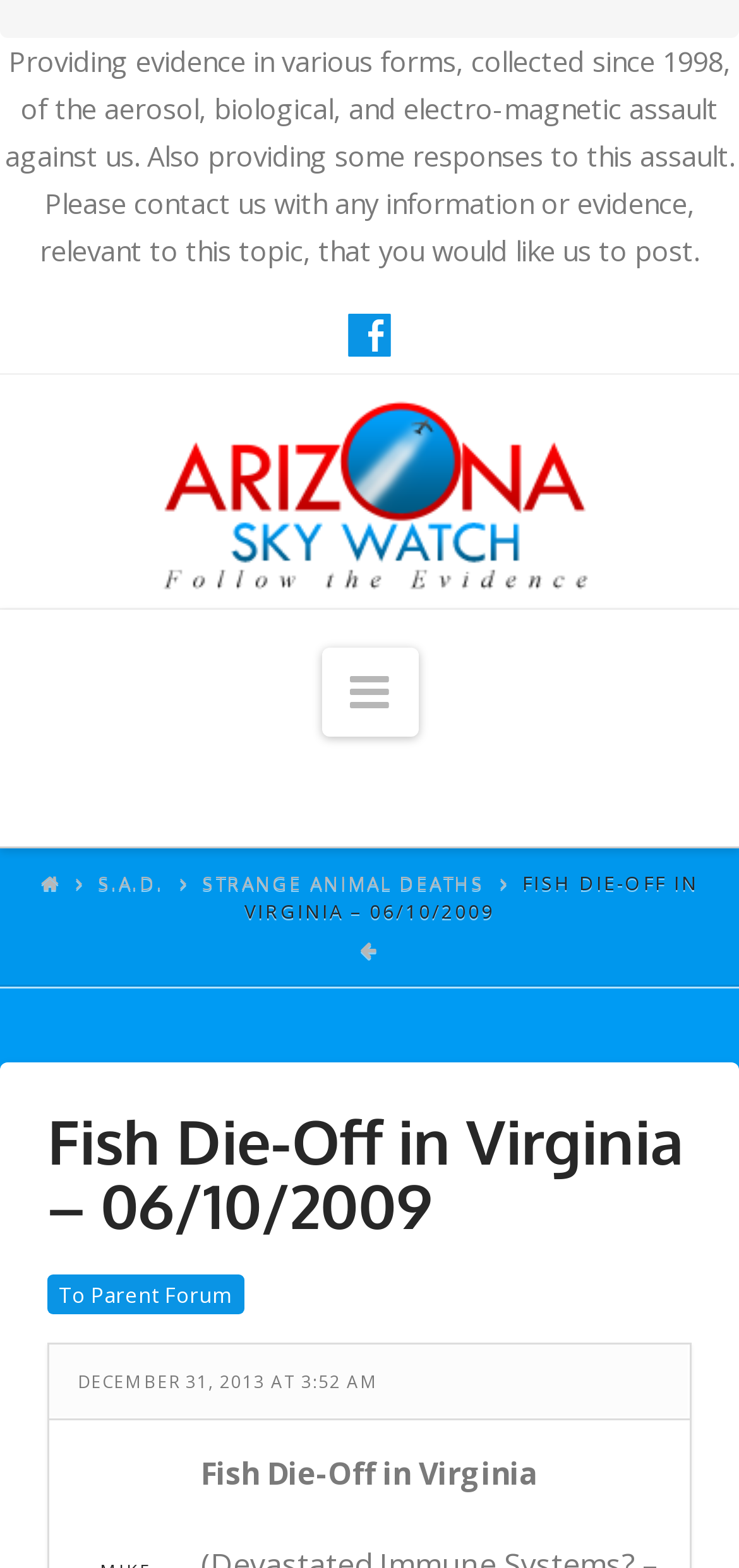What is the name of the section that has links to HOME, ARTICLES, GALLERY, etc.?
With the help of the image, please provide a detailed response to the question.

The name of the section that has links to HOME, ARTICLES, GALLERY, etc. is 'Navigation' which is mentioned in the link ' Navigation'.